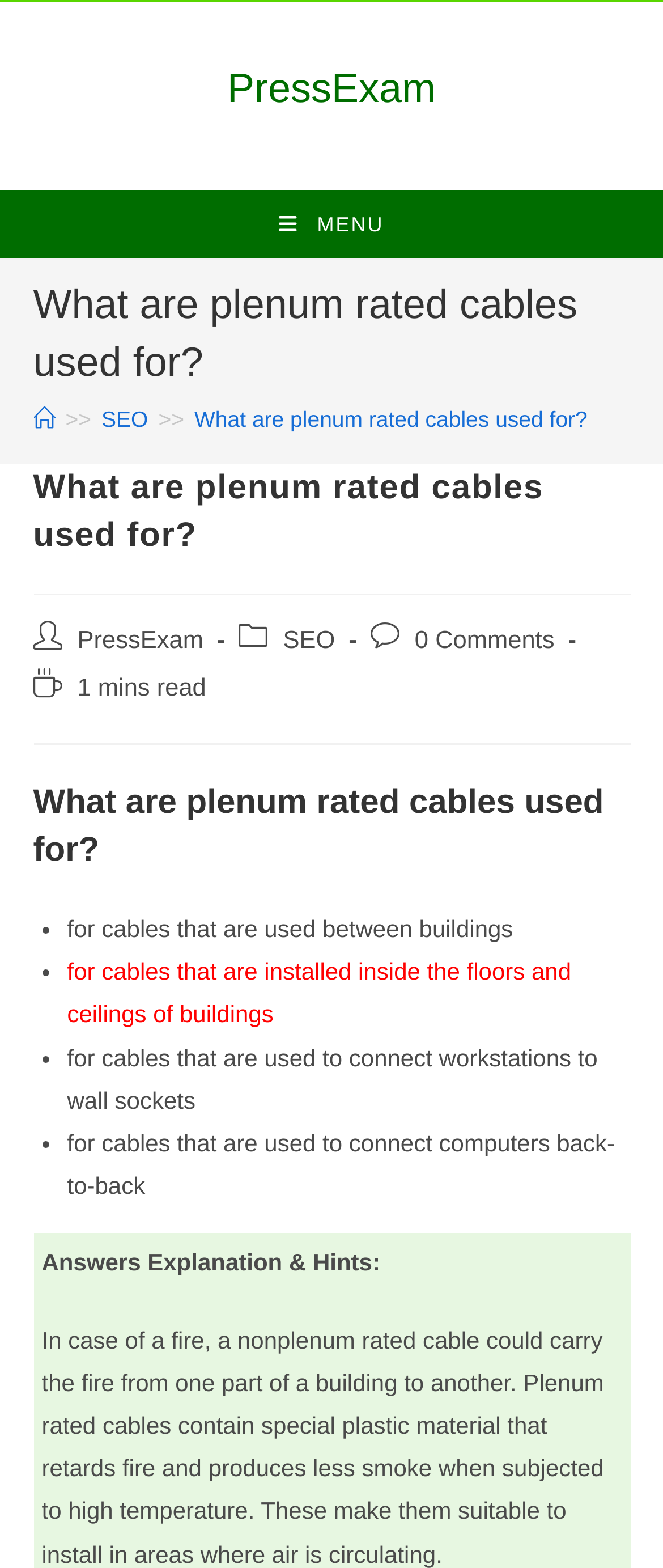Kindly determine the bounding box coordinates for the area that needs to be clicked to execute this instruction: "open mobile menu".

[0.0, 0.122, 1.0, 0.165]